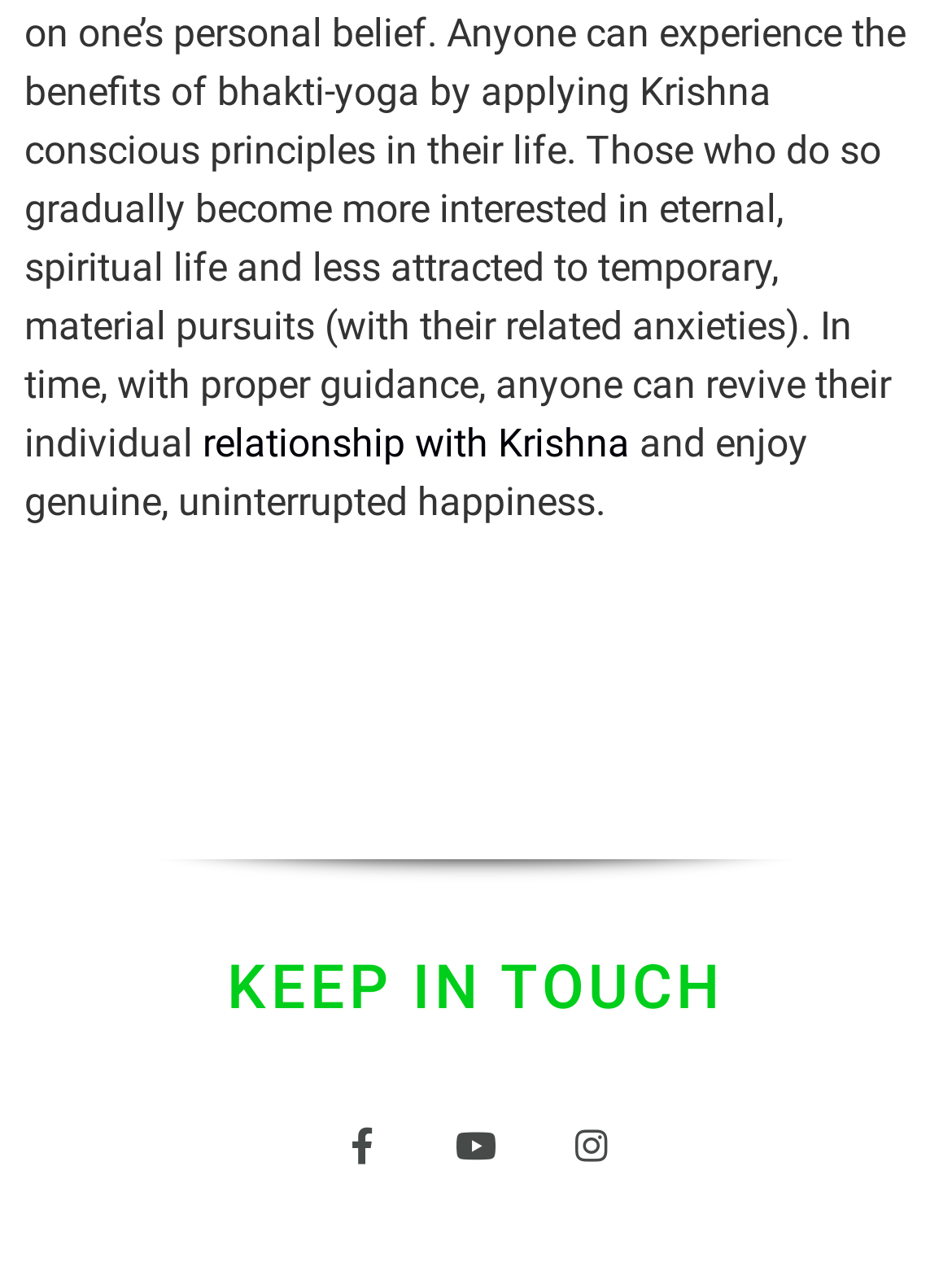Identify the bounding box coordinates for the UI element described as follows: "Facebook-f". Ensure the coordinates are four float numbers between 0 and 1, formatted as [left, top, right, bottom].

[0.36, 0.894, 0.399, 0.923]